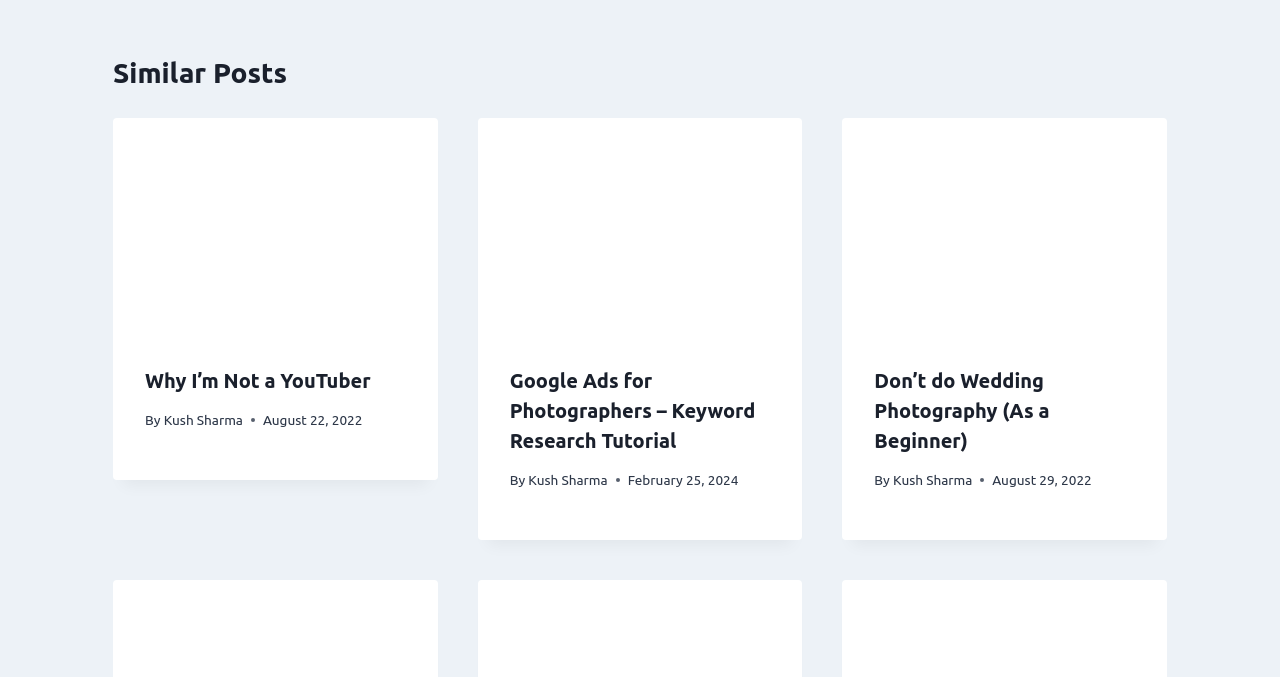Identify the bounding box coordinates of the specific part of the webpage to click to complete this instruction: "check post details of 'Don’t do Wedding Photography (As a Beginner)'".

[0.658, 0.174, 0.912, 0.493]